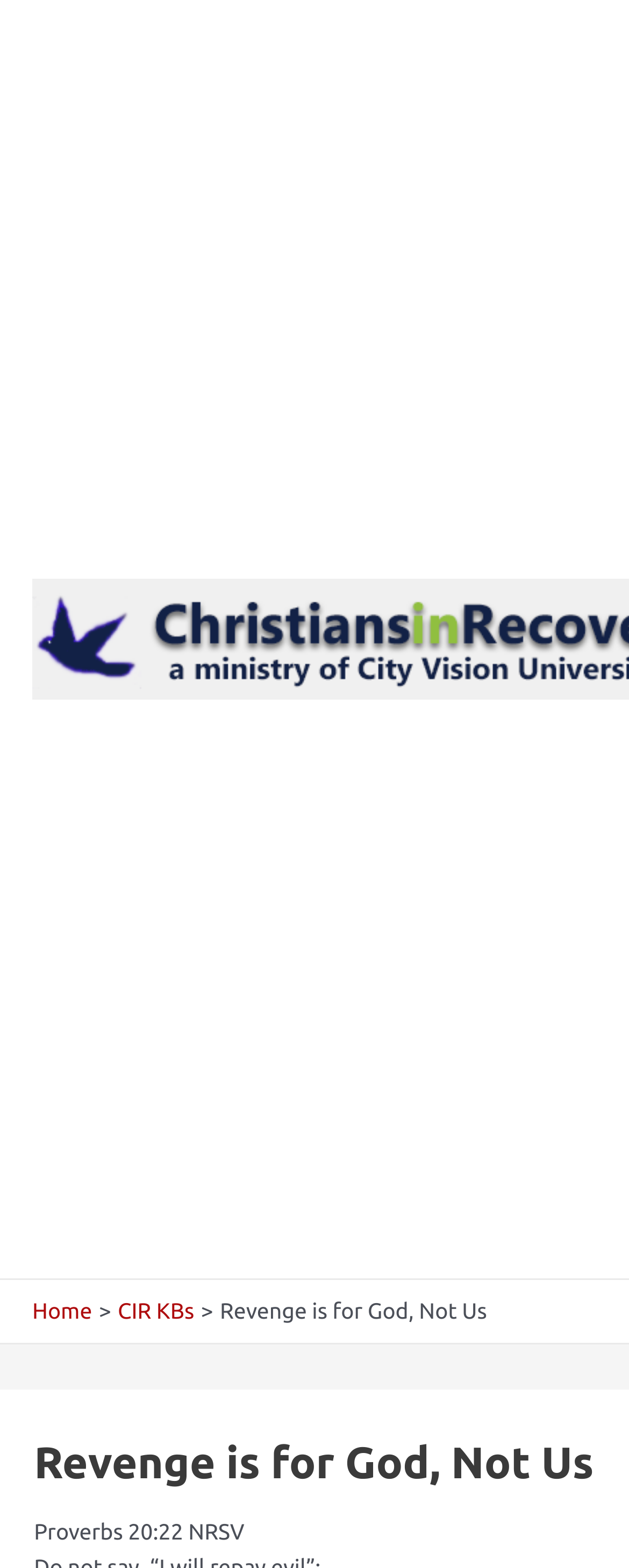Please find the bounding box for the UI component described as follows: "Home".

[0.051, 0.828, 0.146, 0.844]